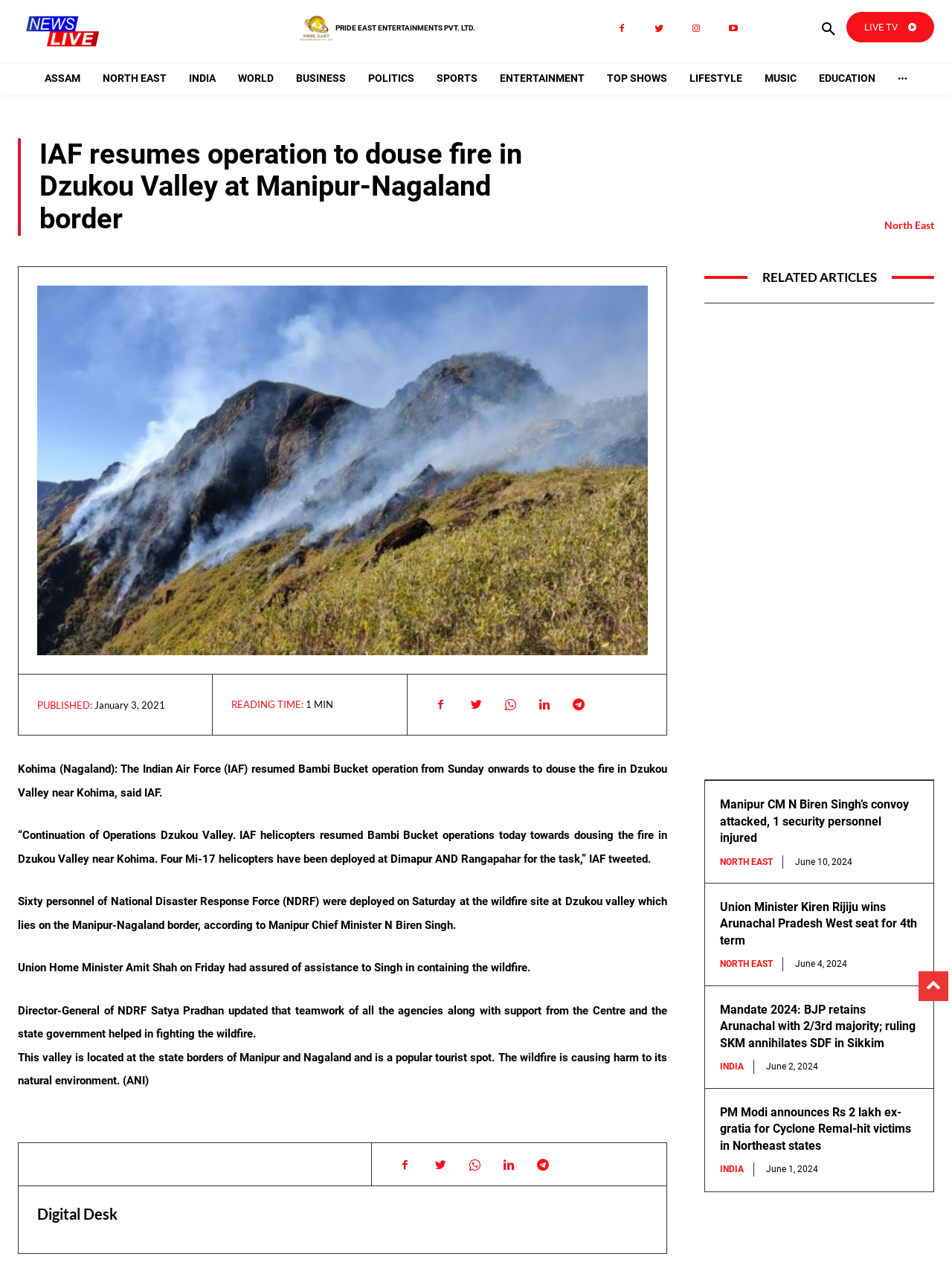Please provide a comprehensive response to the question based on the details in the image: How many links are there in the top navigation menu?

The top navigation menu has links to 'ASSAM', 'NORTH EAST', 'INDIA', 'WORLD', 'BUSINESS', 'POLITICS', 'SPORTS', 'ENTERTAINMENT', 'TOP SHOWS', 'LIFESTYLE', and 'MUSIC', which makes a total of 11 links.